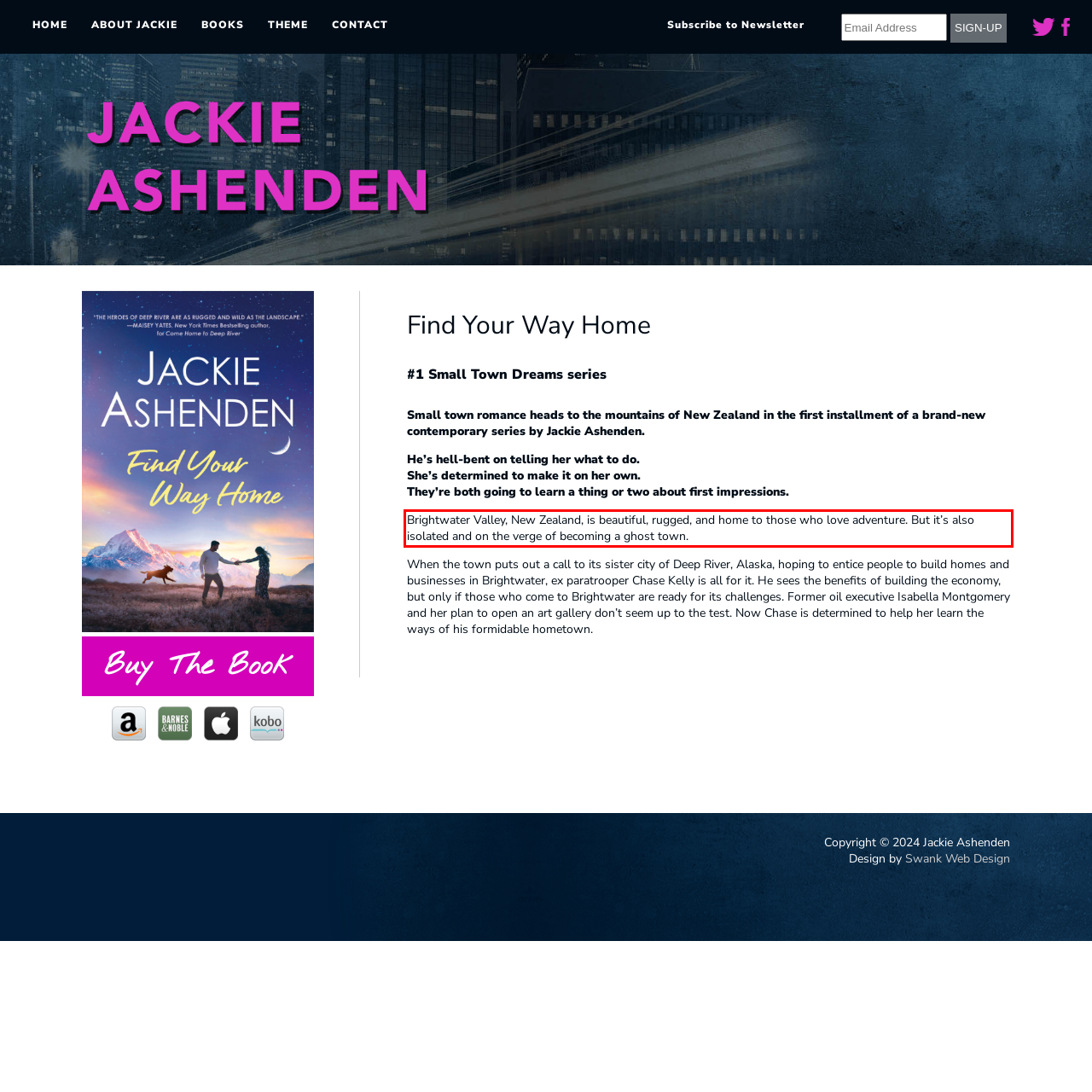With the provided screenshot of a webpage, locate the red bounding box and perform OCR to extract the text content inside it.

Brightwater Valley, New Zealand, is beautiful, rugged, and home to those who love adventure. But it’s also isolated and on the verge of becoming a ghost town.